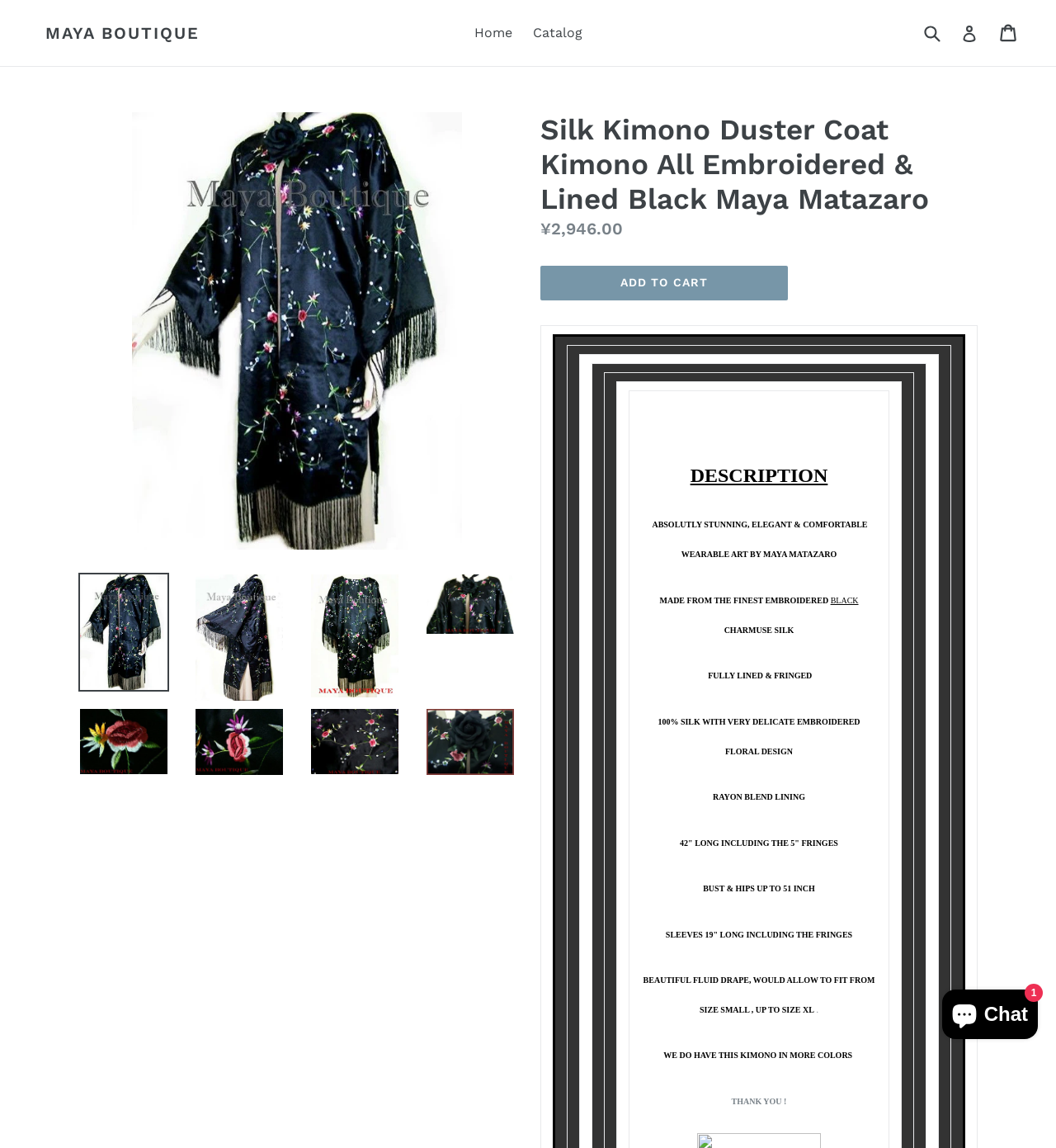Find the primary header on the webpage and provide its text.

Silk Kimono Duster Coat Kimono All Embroidered & Lined Black Maya Matazaro